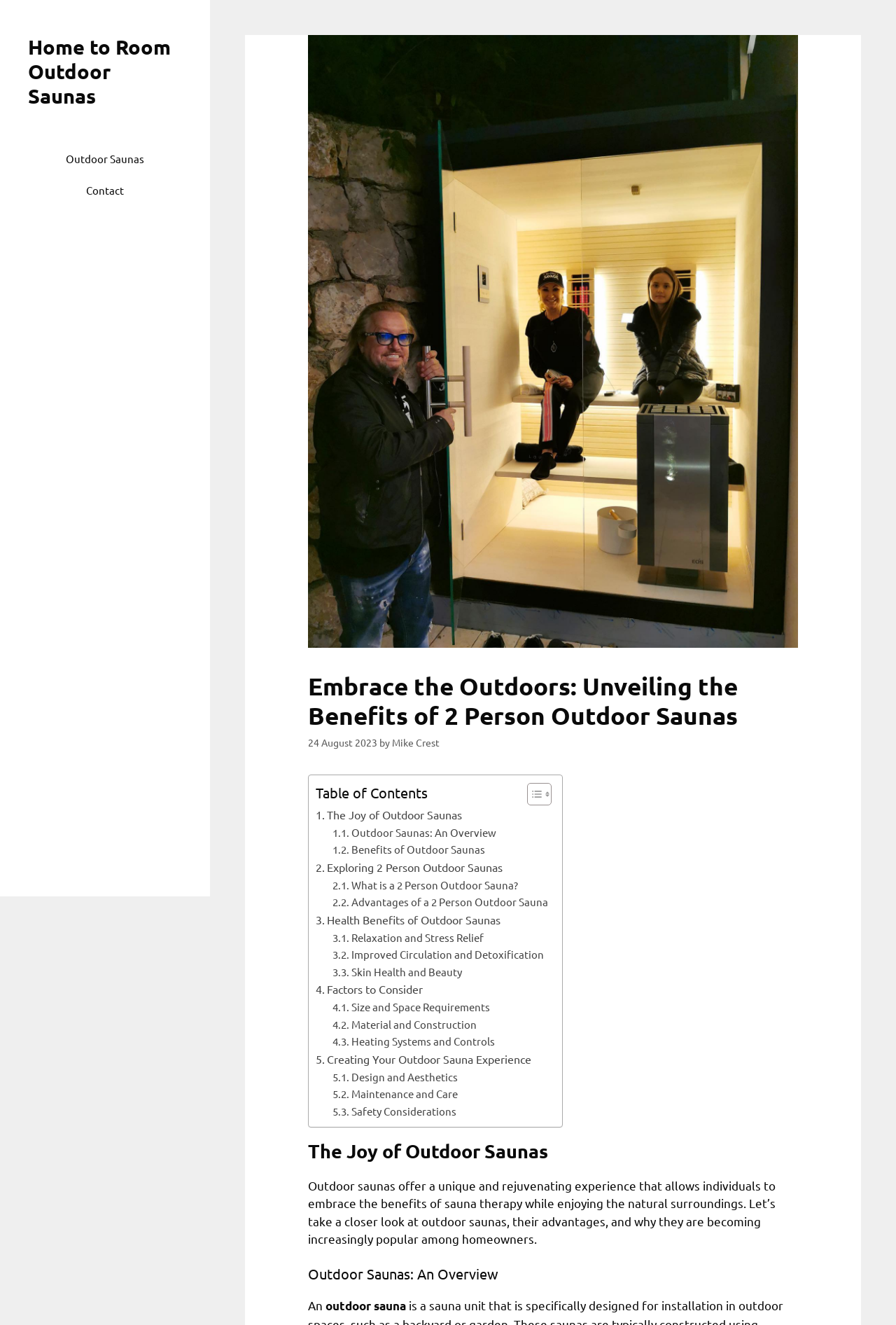Is there a button to toggle the table of contents? Examine the screenshot and reply using just one word or a brief phrase.

Yes